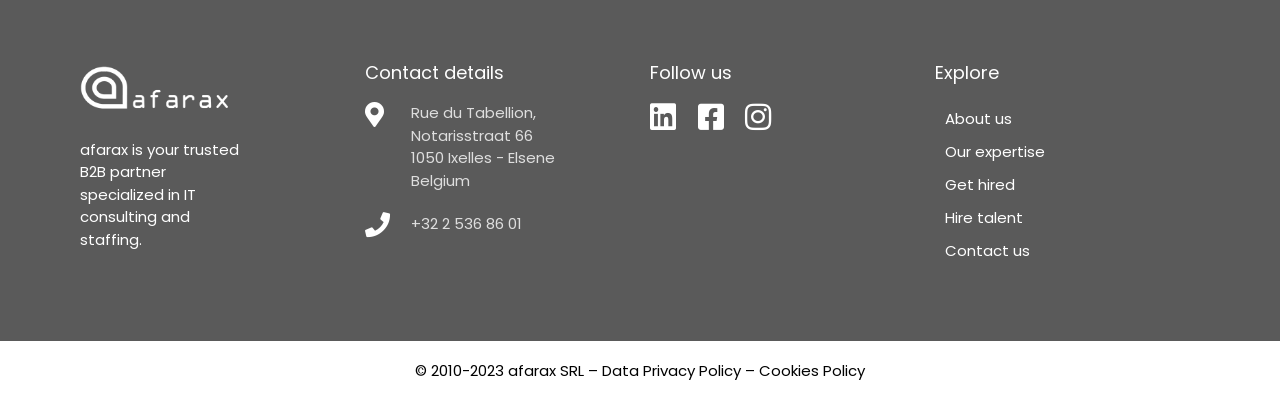Determine the bounding box coordinates for the UI element described. Format the coordinates as (top-left x, top-left y, bottom-right x, bottom-right y) and ensure all values are between 0 and 1. Element description: Cookies Policy

[0.593, 0.902, 0.676, 0.955]